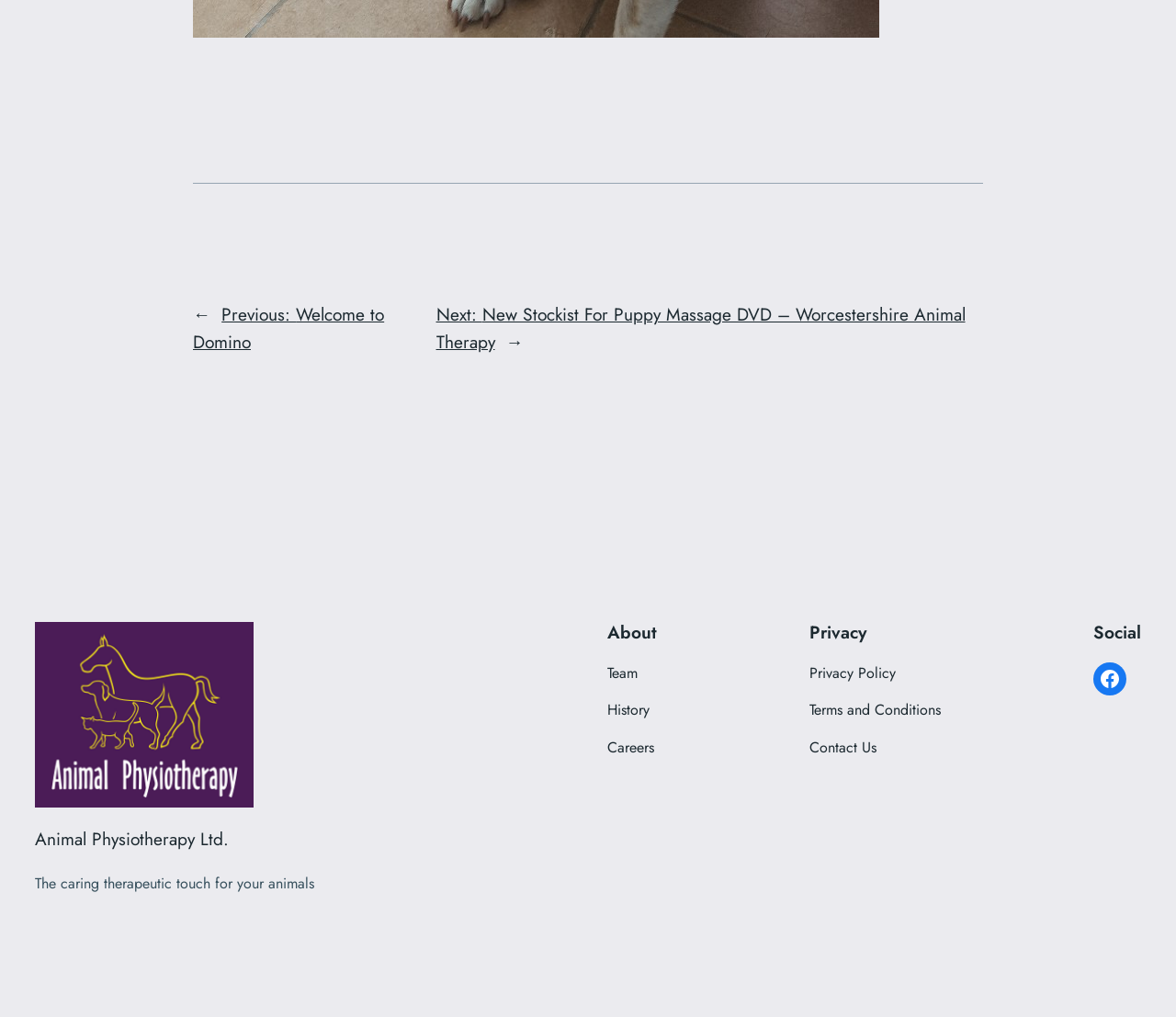Provide your answer to the question using just one word or phrase: How many links are there in the navigation section?

2